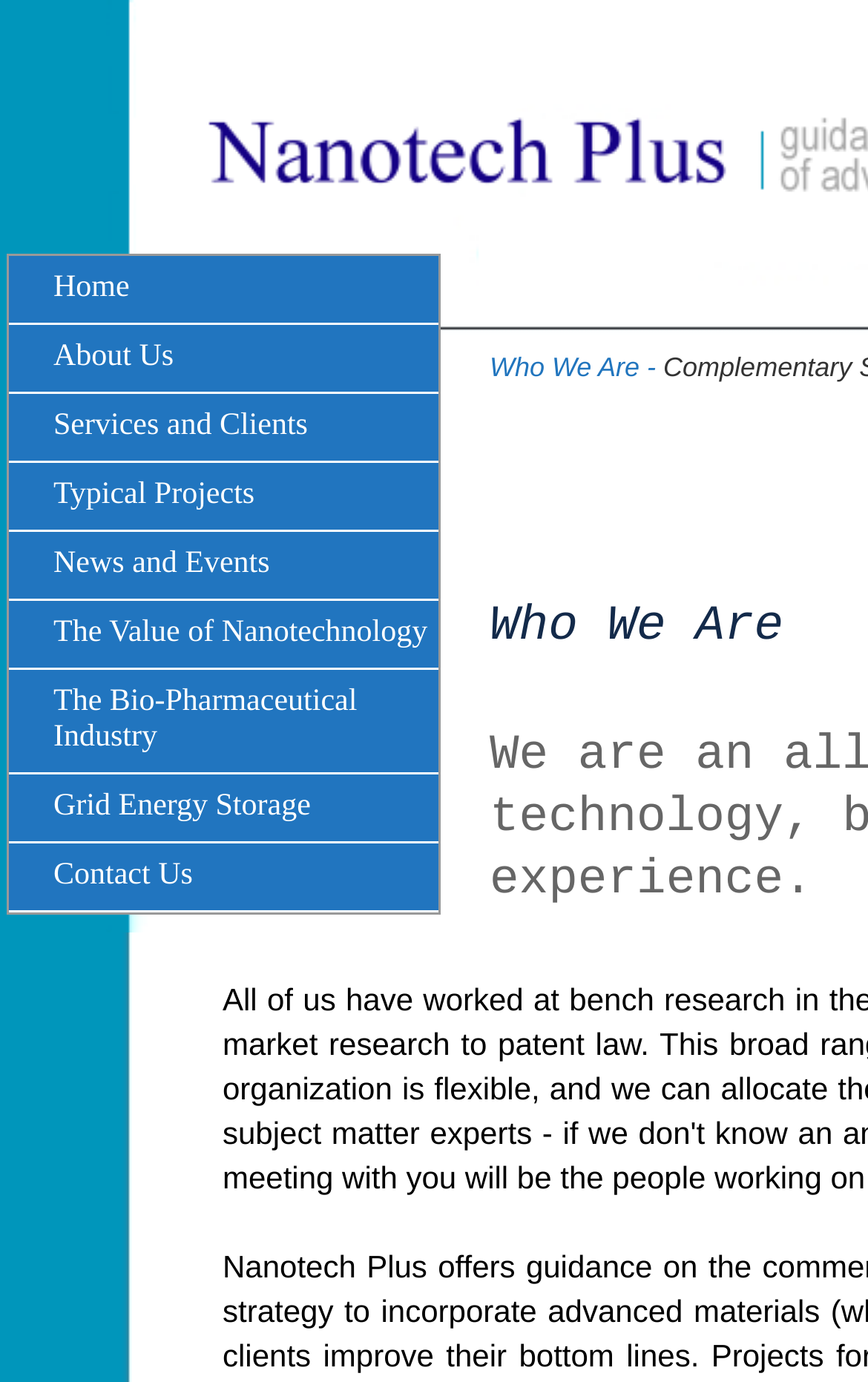Kindly determine the bounding box coordinates for the clickable area to achieve the given instruction: "click About Us".

[0.01, 0.235, 0.505, 0.285]